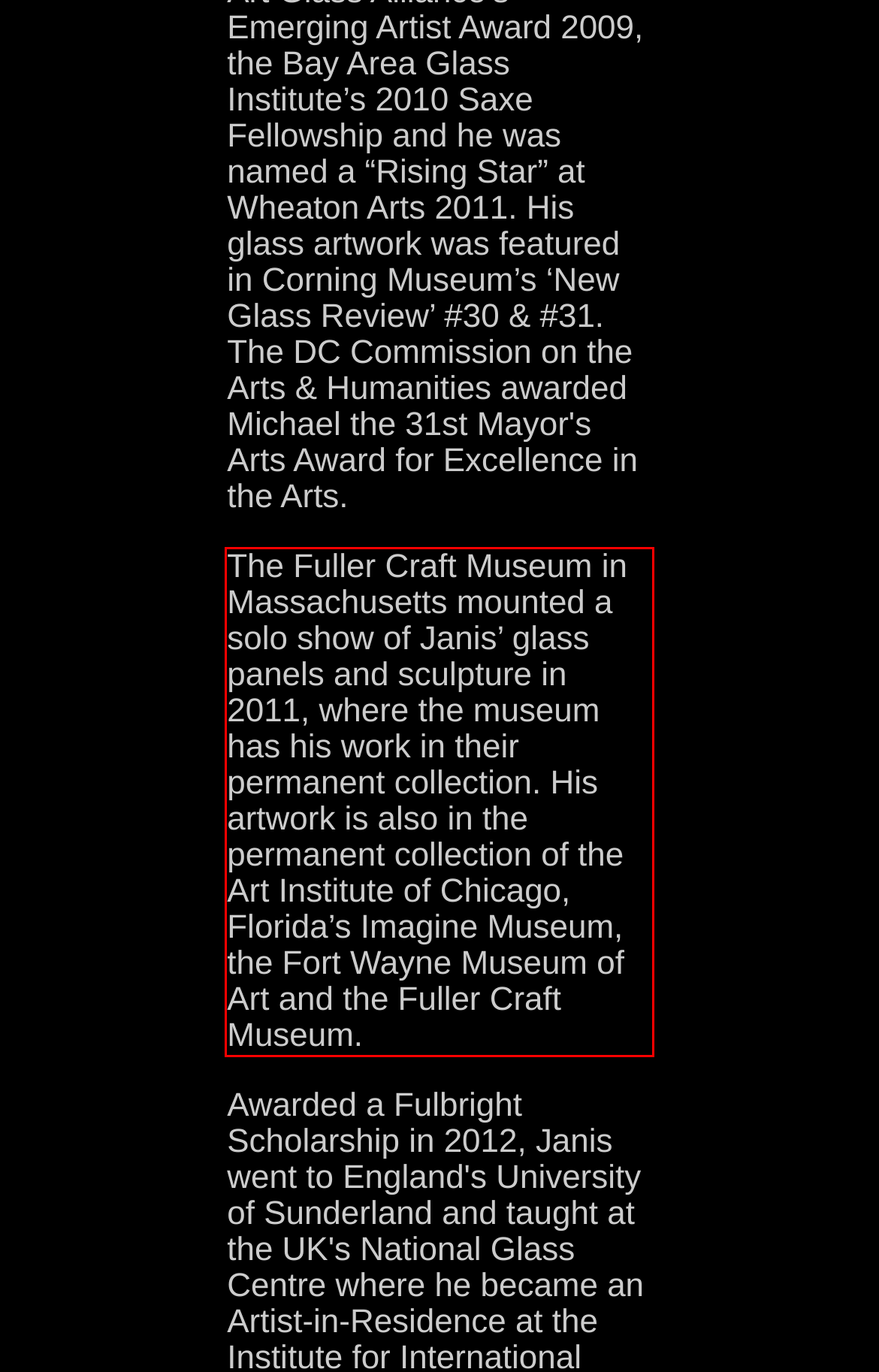Please perform OCR on the UI element surrounded by the red bounding box in the given webpage screenshot and extract its text content.

The Fuller Craft Museum in Massachusetts mounted a solo show of Janis’ glass panels and sculpture in 2011, where the museum has his work in their permanent collection. His artwork is also in the permanent collection of the Art Institute of Chicago, Florida’s Imagine Museum, the Fort Wayne Museum of Art and the Fuller Craft Museum.